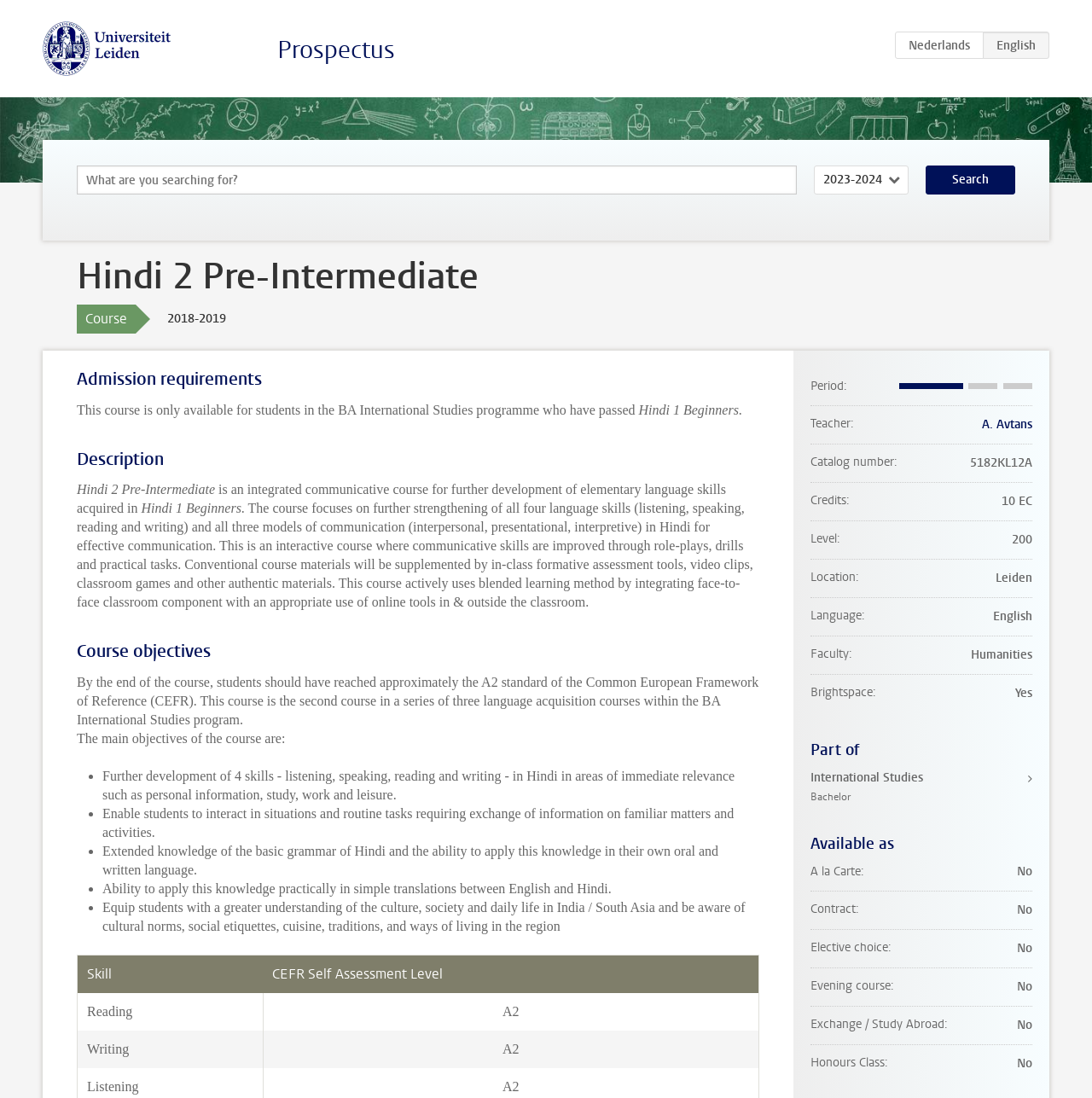Please provide the bounding box coordinates in the format (top-left x, top-left y, bottom-right x, bottom-right y). Remember, all values are floating point numbers between 0 and 1. What is the bounding box coordinate of the region described as: alt="Universiteit Leiden"

[0.039, 0.036, 0.157, 0.049]